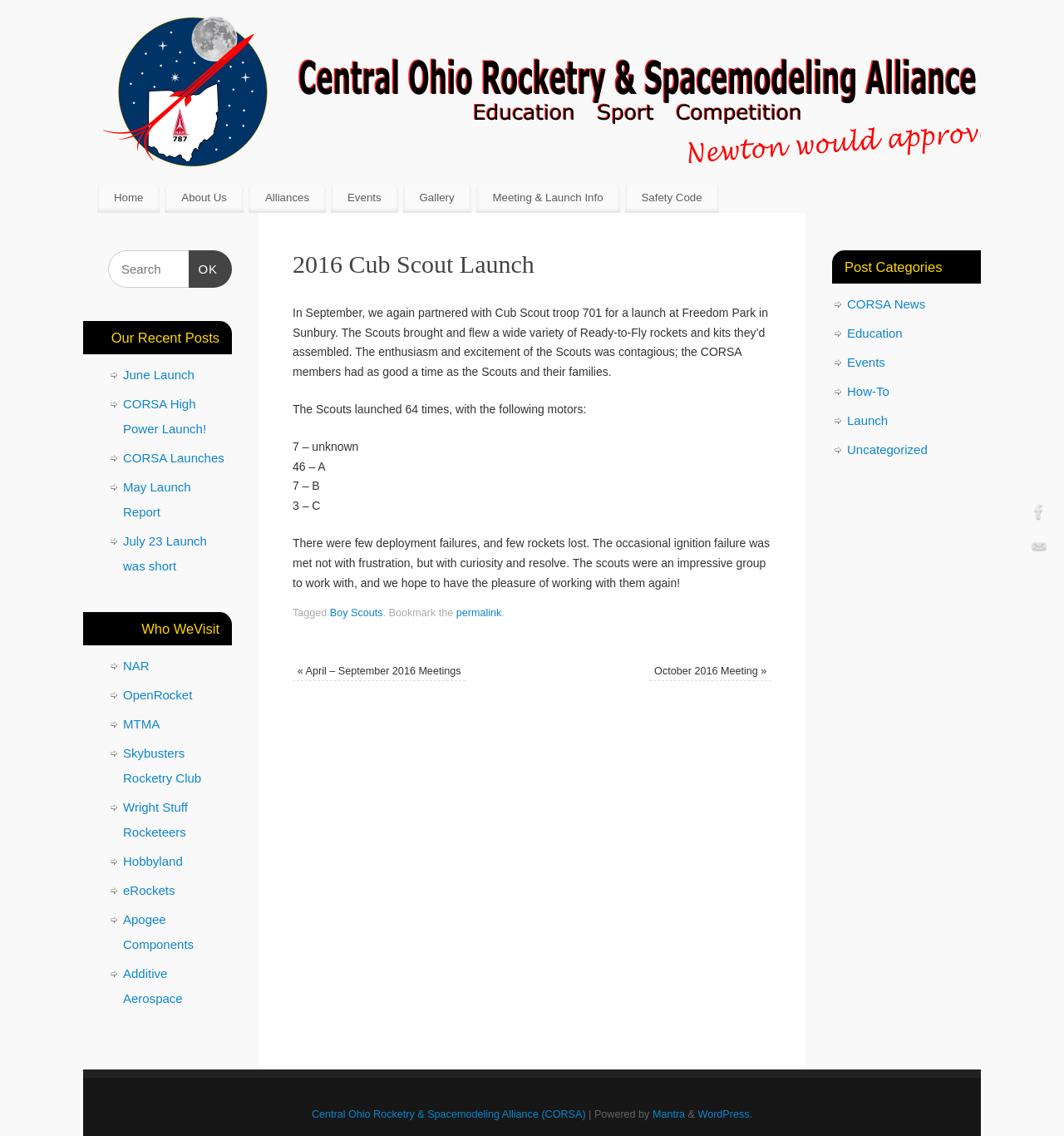How many categories are there in the 'Post Categories' section?
Provide a detailed answer to the question, using the image to inform your response.

I found the answer by counting the number of links under the 'Post Categories' heading, which are 'CORSA News', 'Education', 'Events', 'How-To', 'Launch', and 'Uncategorized'.